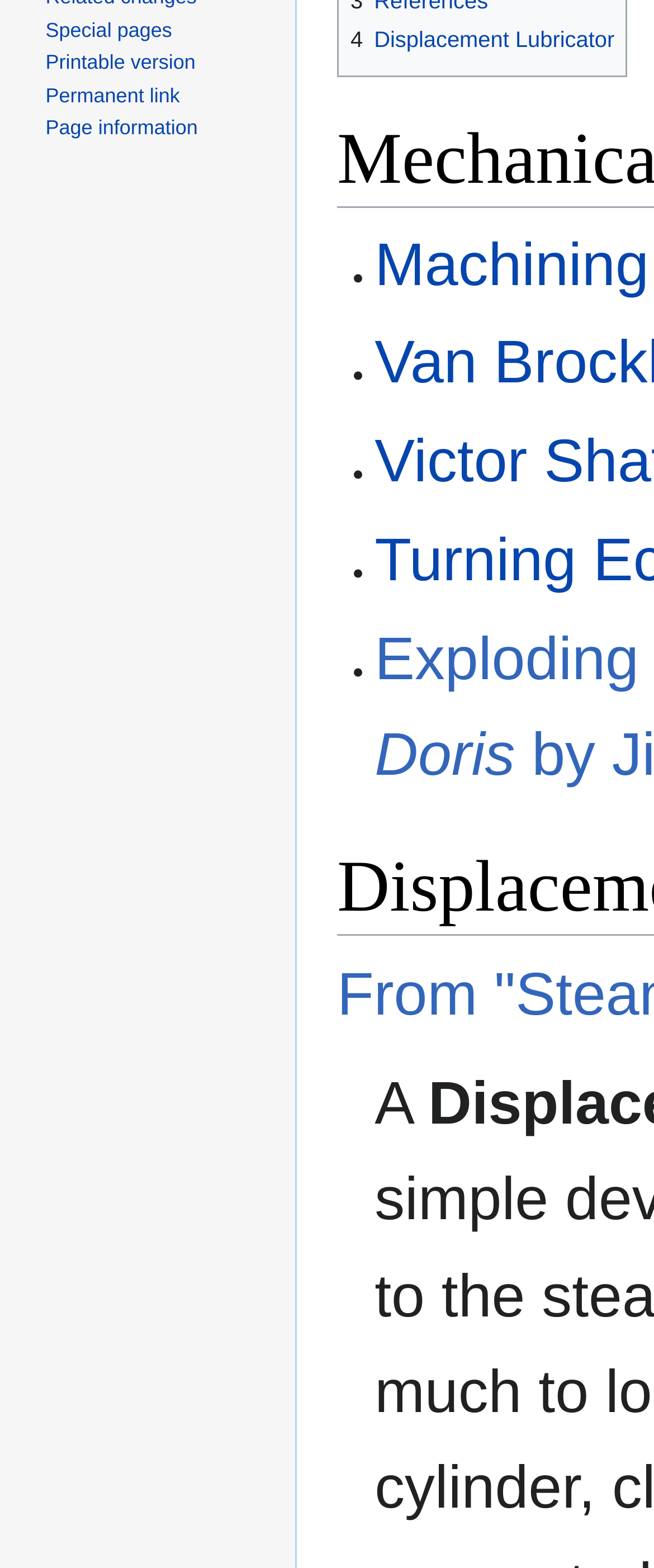Predict the bounding box of the UI element based on this description: "Special pages".

[0.07, 0.011, 0.263, 0.026]